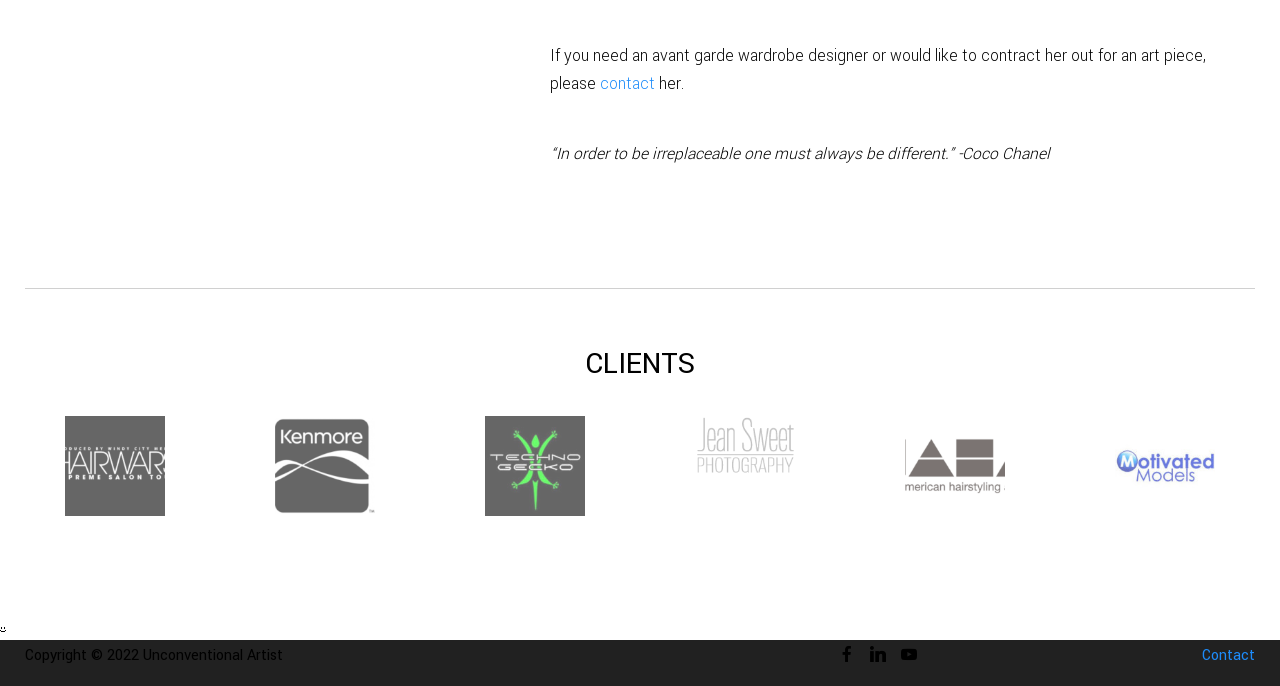Predict the bounding box of the UI element that fits this description: "title="Facebook"".

[0.643, 0.942, 0.668, 0.965]